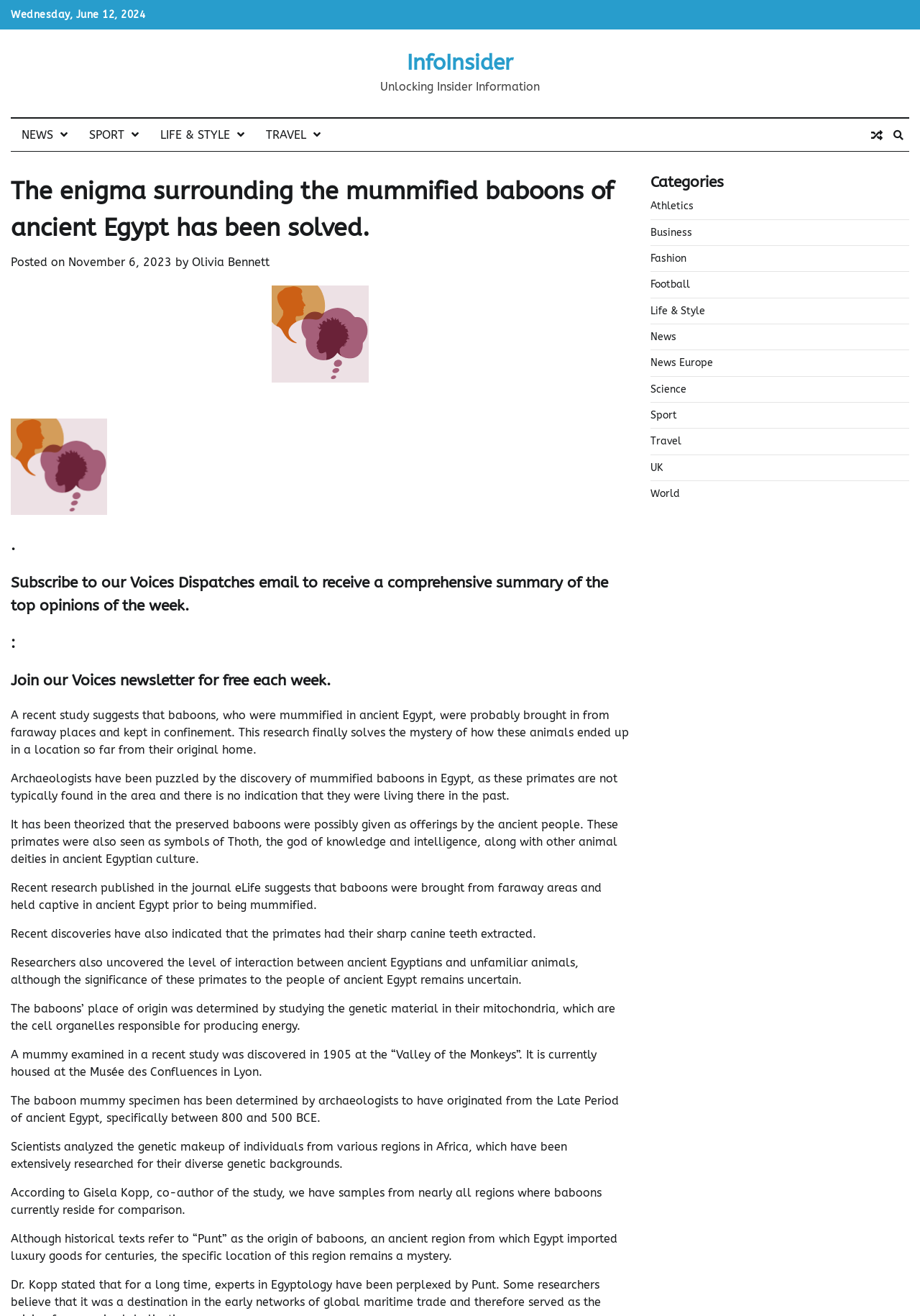What is the name of the journal where the research was published?
Answer the question with as much detail as you can, using the image as a reference.

The name of the journal where the research was published can be found in the article, where it says 'Recent research published in the journal eLife suggests that baboons were brought from faraway areas and held captive in ancient Egypt prior to being mummified'.